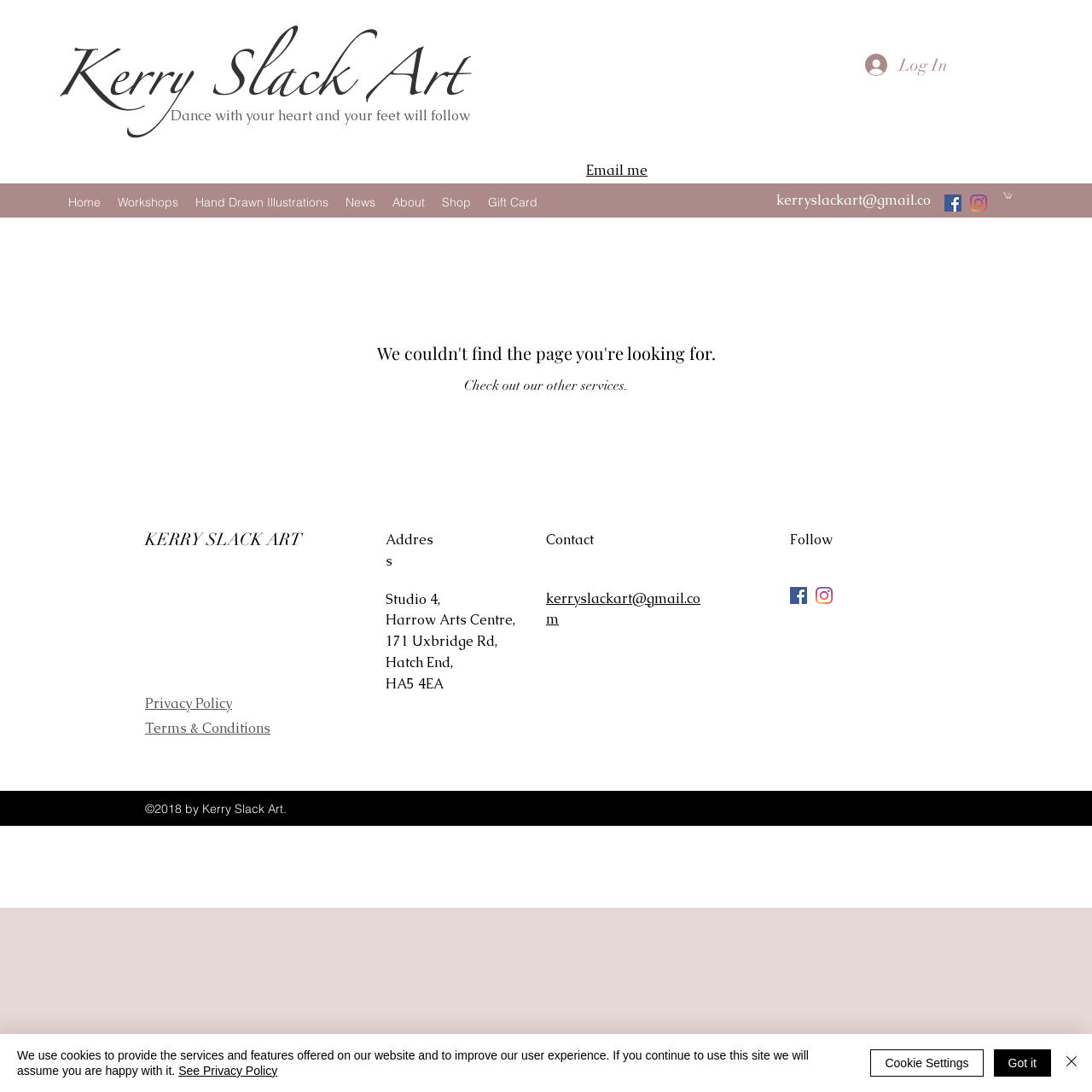Based on the image, please respond to the question with as much detail as possible:
How many navigation links are there?

I counted the number of navigation links by looking at the navigation element with the text 'Site' in the webpage. There are seven links under the navigation element, namely 'Home', 'Workshops', 'Hand Drawn Illustrations', 'News', 'About', 'Shop', and 'Gift Card'.